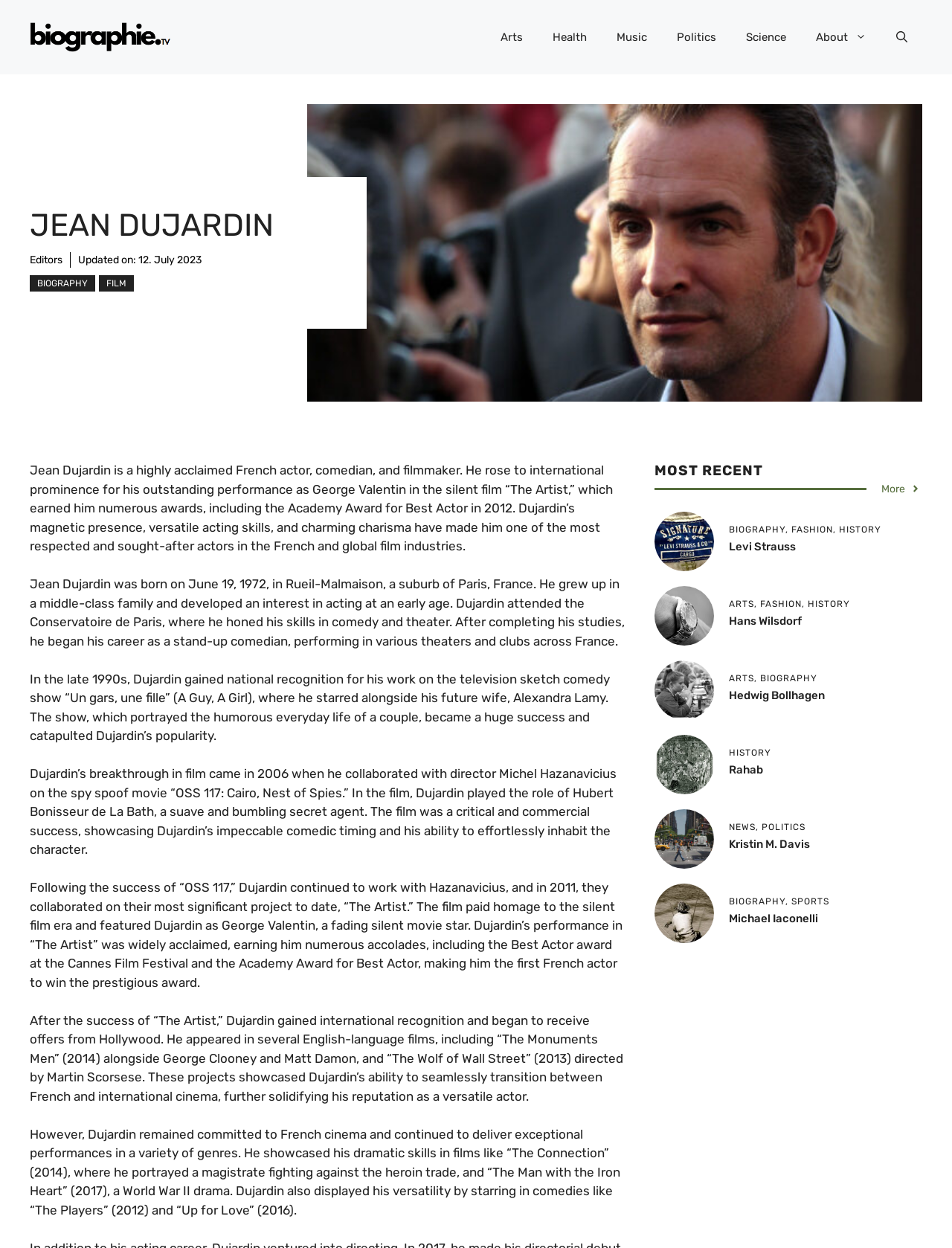For the given element description Music, determine the bounding box coordinates of the UI element. The coordinates should follow the format (top-left x, top-left y, bottom-right x, bottom-right y) and be within the range of 0 to 1.

[0.632, 0.012, 0.695, 0.048]